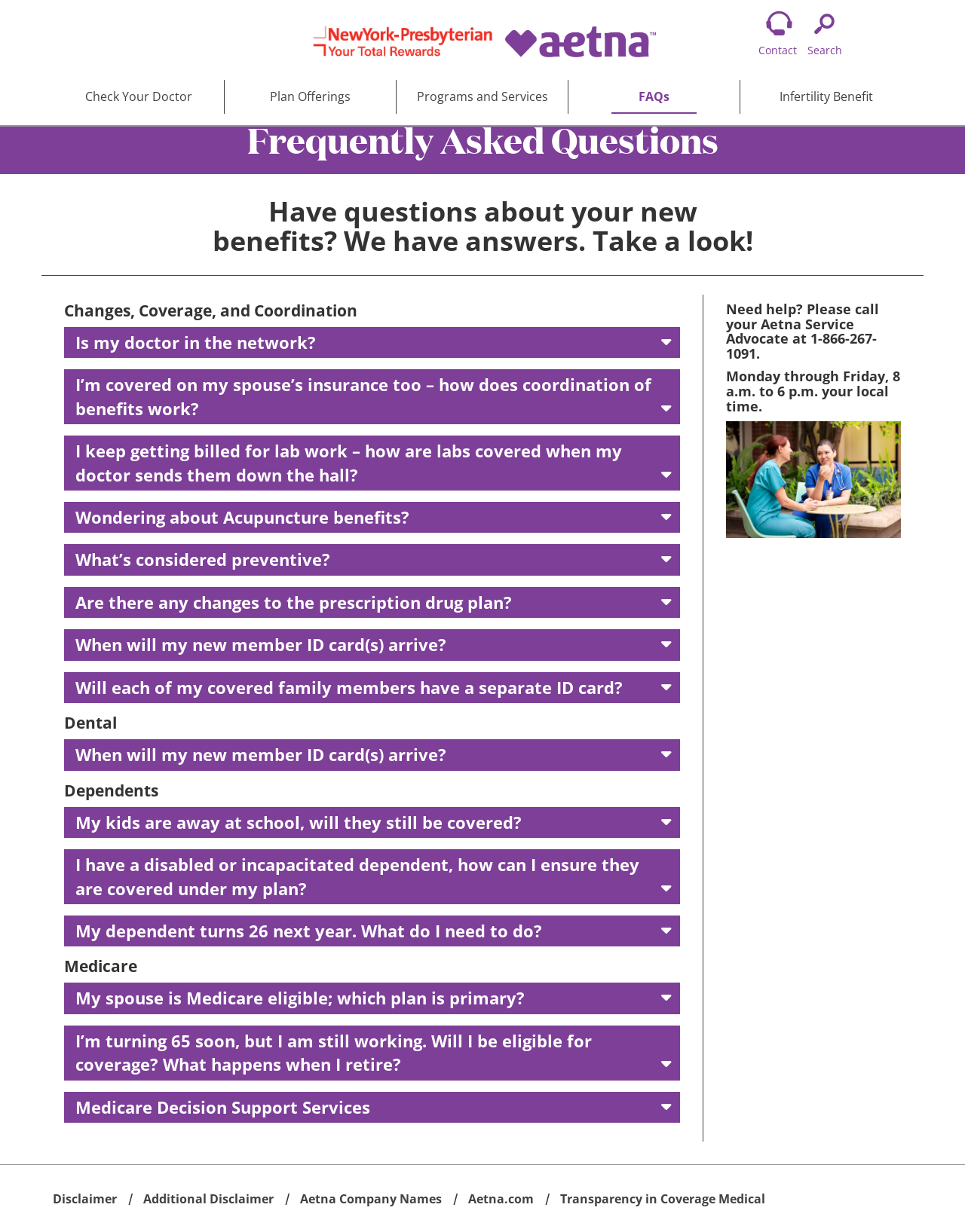What is the name of the insurance company?
Based on the image, give a concise answer in the form of a single word or short phrase.

Aetna